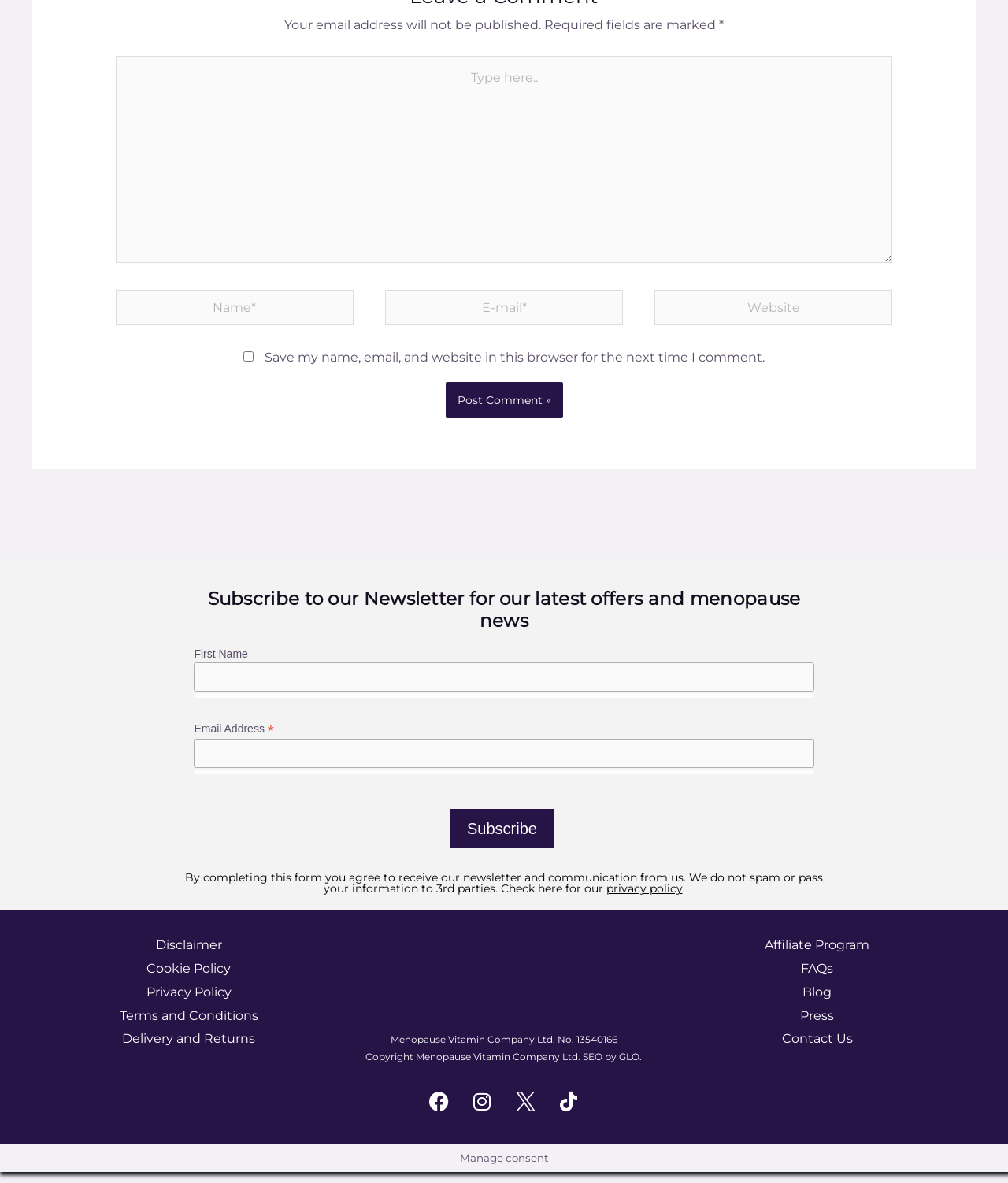Determine the bounding box coordinates of the region I should click to achieve the following instruction: "Check the privacy policy". Ensure the bounding box coordinates are four float numbers between 0 and 1, i.e., [left, top, right, bottom].

[0.601, 0.745, 0.677, 0.757]